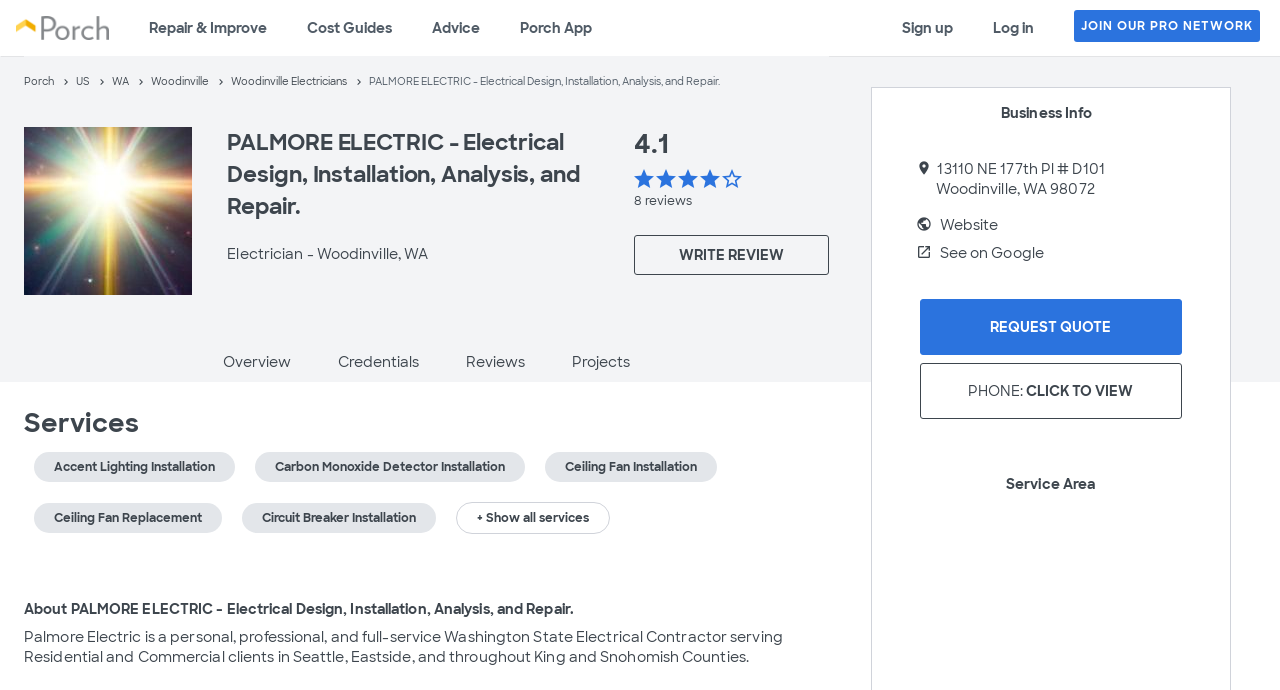Pinpoint the bounding box coordinates of the area that must be clicked to complete this instruction: "Visit the website of PALMORE ELECTRIC".

[0.734, 0.312, 0.78, 0.339]